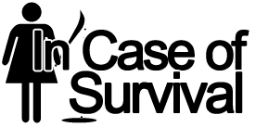Explain the image in a detailed way.

The image features the logo for "In Case of Survival," which creatively combines text and graphic elements. The logo showcases the phrase "In Case of Survival," where the word "In" is presented in a unique font style alongside a silhouette of a woman holding a drink. This artistic representation hints at a theme of preparedness and resilience, fitting for a site focused on survival tips and strategies. The contrasting black and white design emphasizes clarity and impact, inviting viewers to engage with content related to survival, readiness, and lifestyle choices.